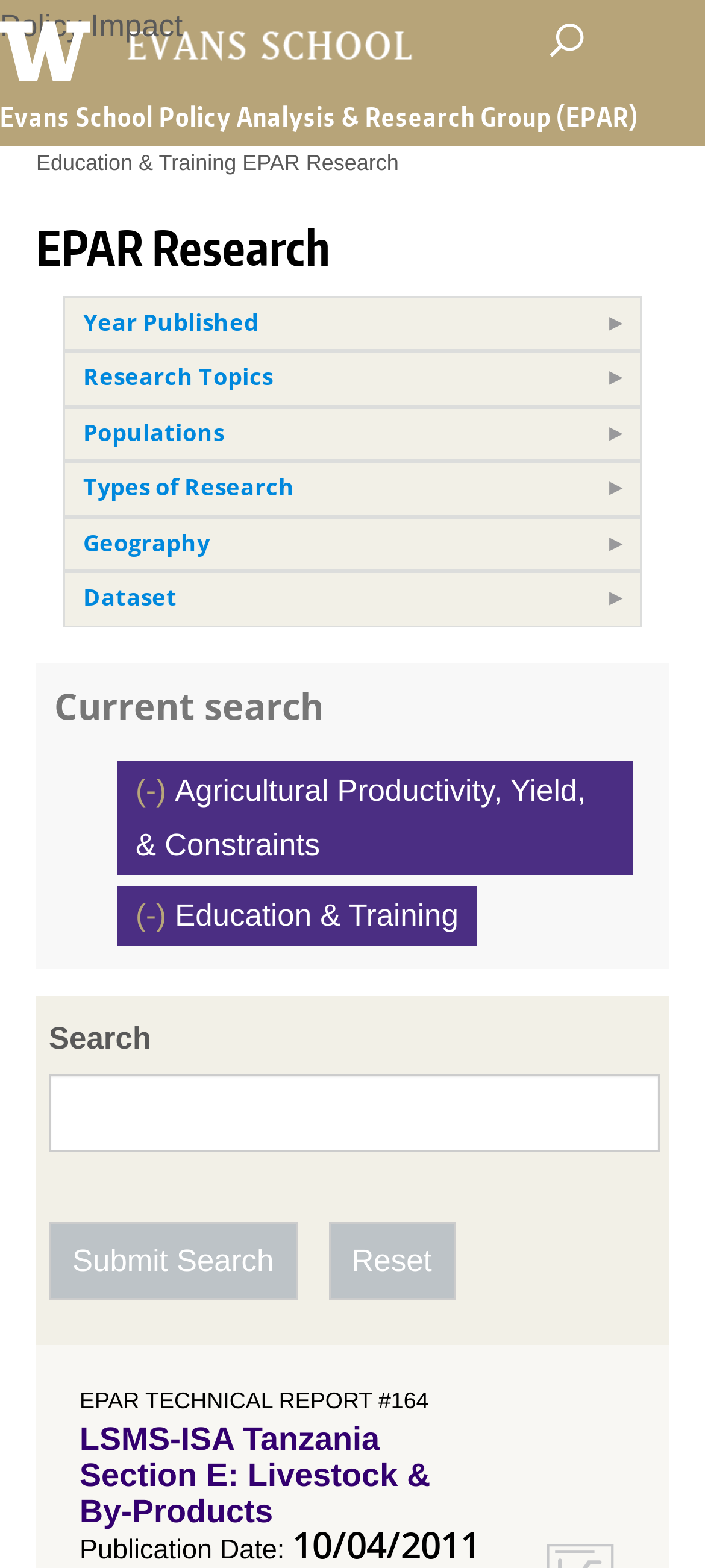What is the title or heading displayed on the webpage?

Evans School Policy Analysis & Research Group (EPAR)